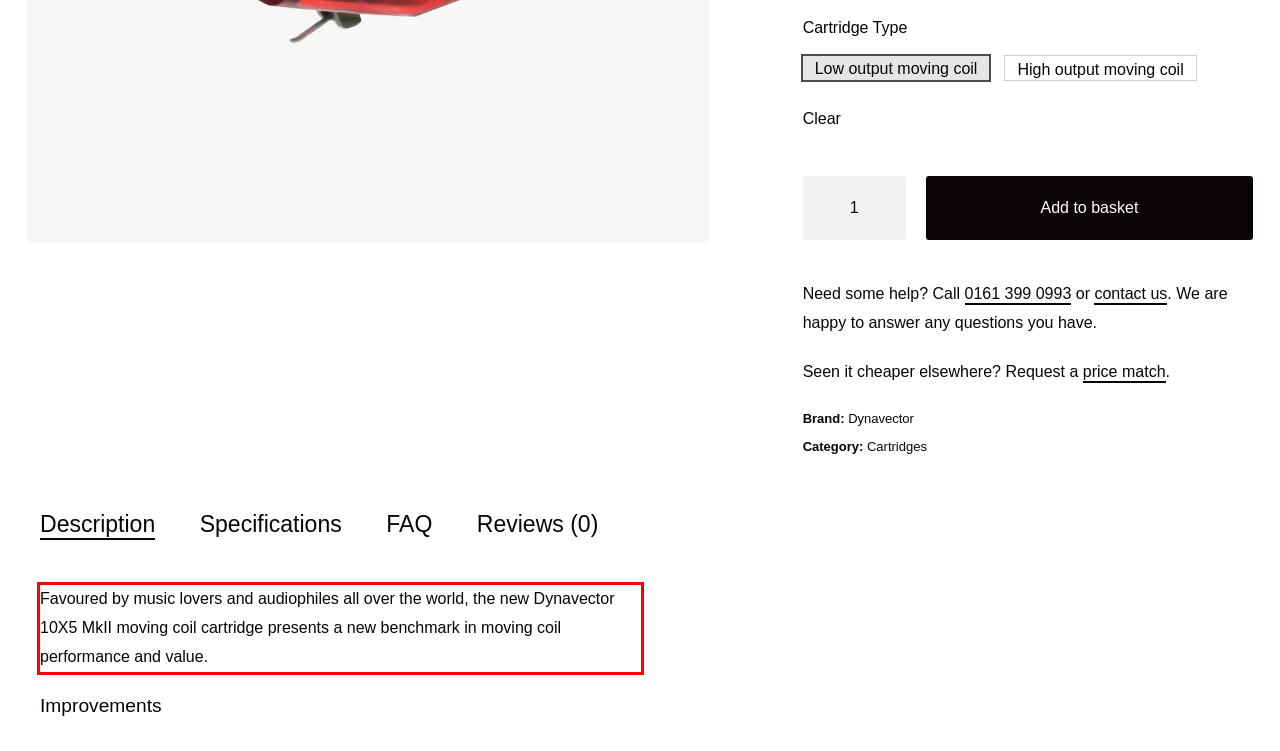Analyze the red bounding box in the provided webpage screenshot and generate the text content contained within.

Favoured by music lovers and audiophiles all over the world, the new Dynavector 10X5 MkII moving coil cartridge presents a new benchmark in moving coil performance and value.